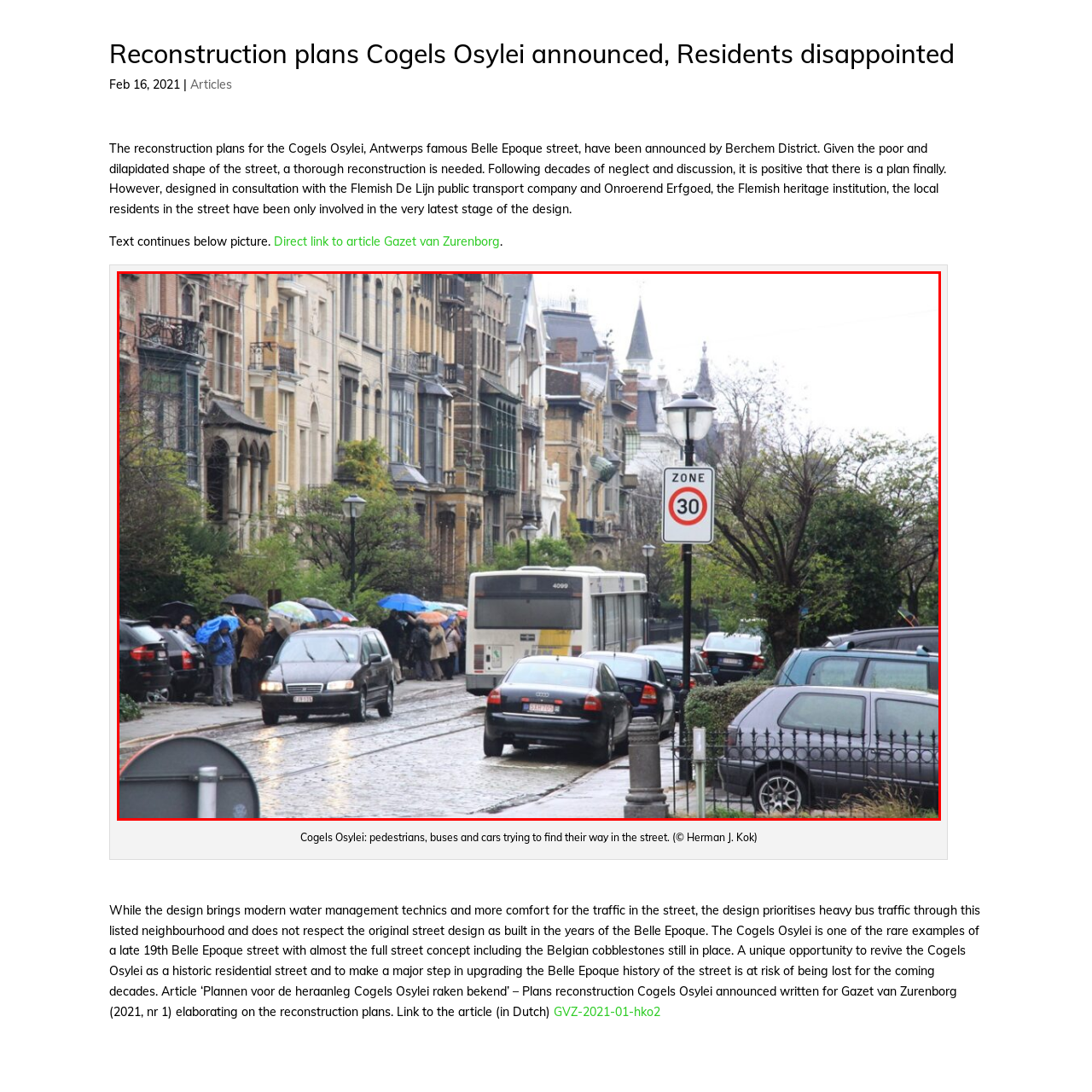Analyze the content inside the red-marked area, What type of architecture is typical of this street? Answer using only one word or a concise phrase.

Belle Époque